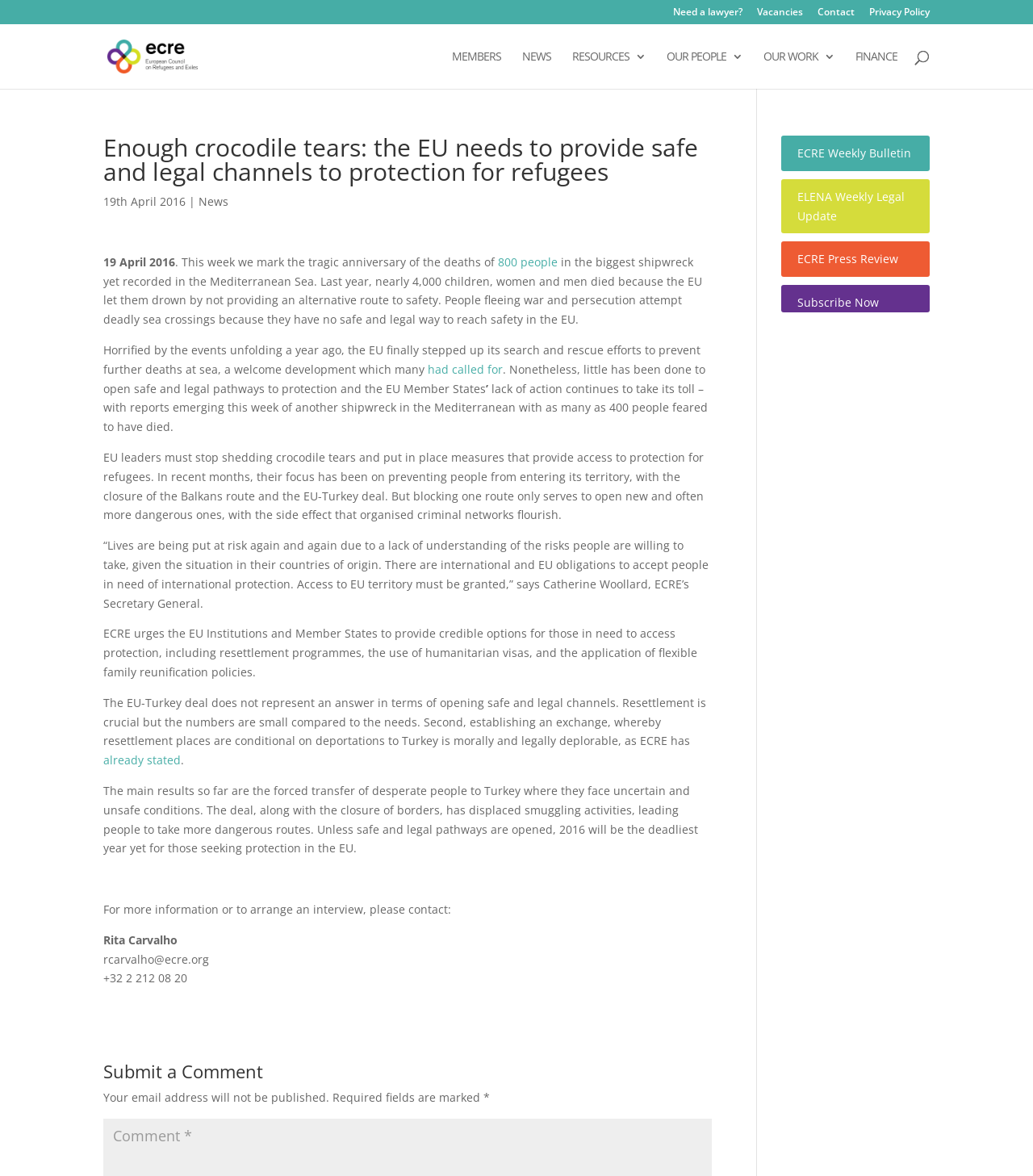Please provide a detailed answer to the question below by examining the image:
What is the topic of the article?

I inferred the topic by reading the heading 'Enough crocodile tears: the EU needs to provide safe and legal channels to protection for refugees' and the surrounding text, which discusses the issue of refugees and the need for safe and legal pathways to protection.